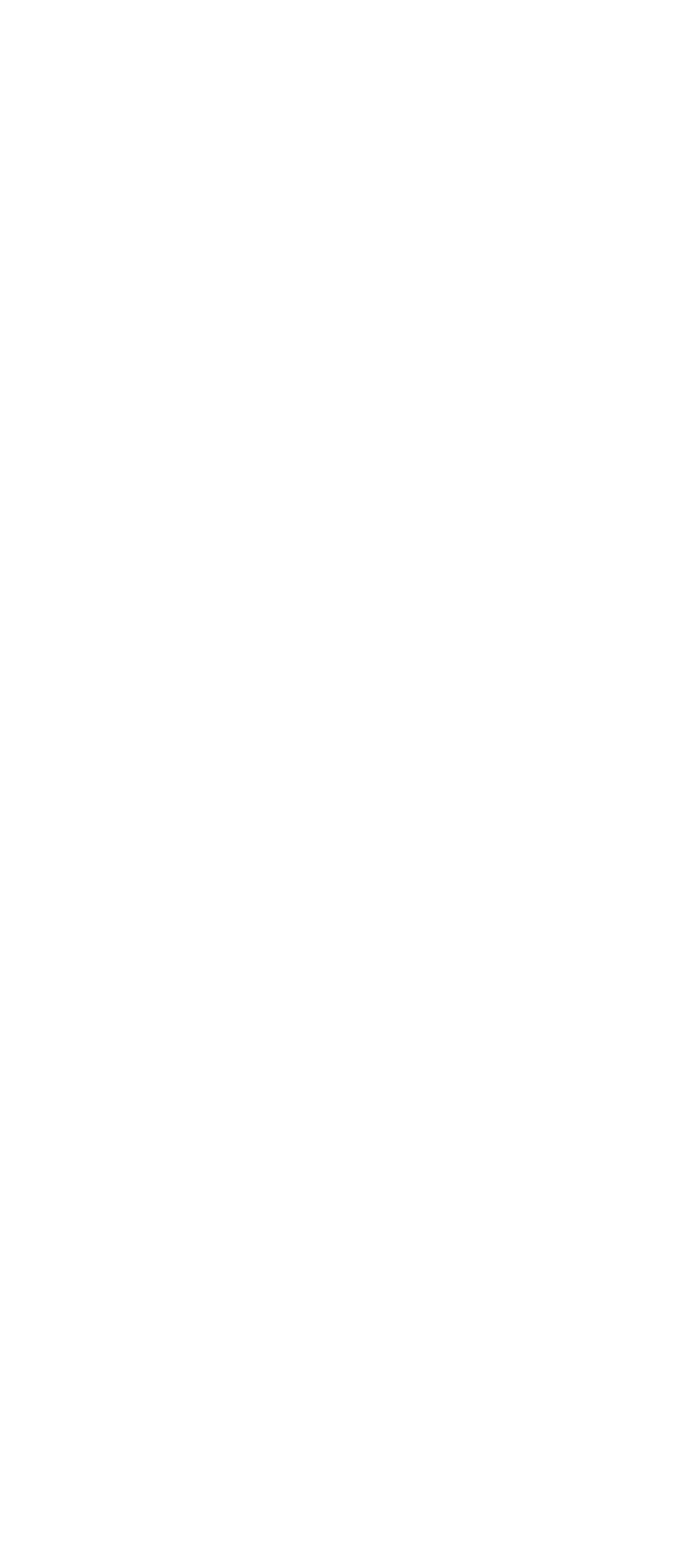Please provide the bounding box coordinates in the format (top-left x, top-left y, bottom-right x, bottom-right y). Remember, all values are floating point numbers between 0 and 1. What is the bounding box coordinate of the region described as: Privacy Policy

[0.082, 0.684, 0.474, 0.717]